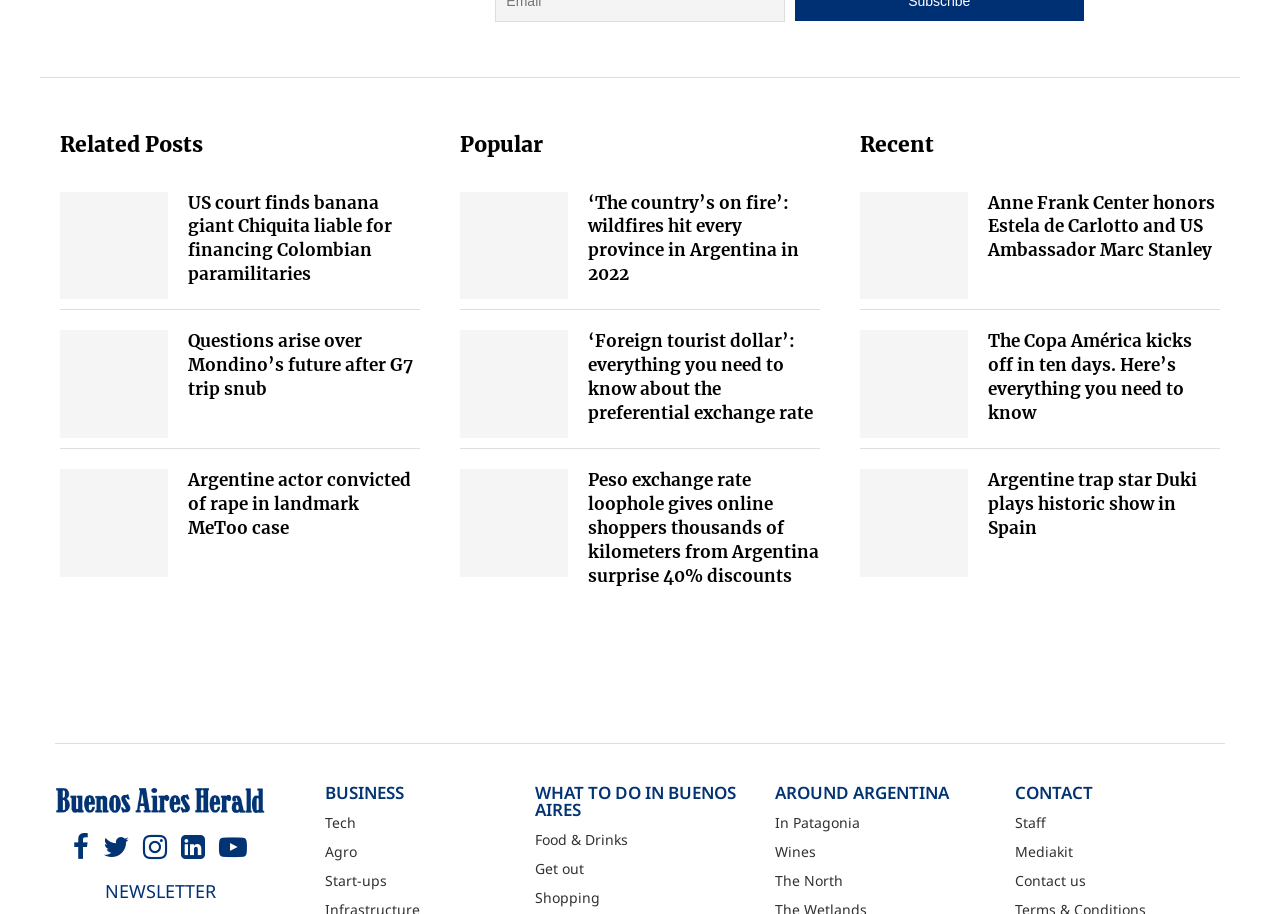Based on the element description: "Around Argentina", identify the bounding box coordinates for this UI element. The coordinates must be four float numbers between 0 and 1, listed as [left, top, right, bottom].

[0.605, 0.81, 0.741, 0.829]